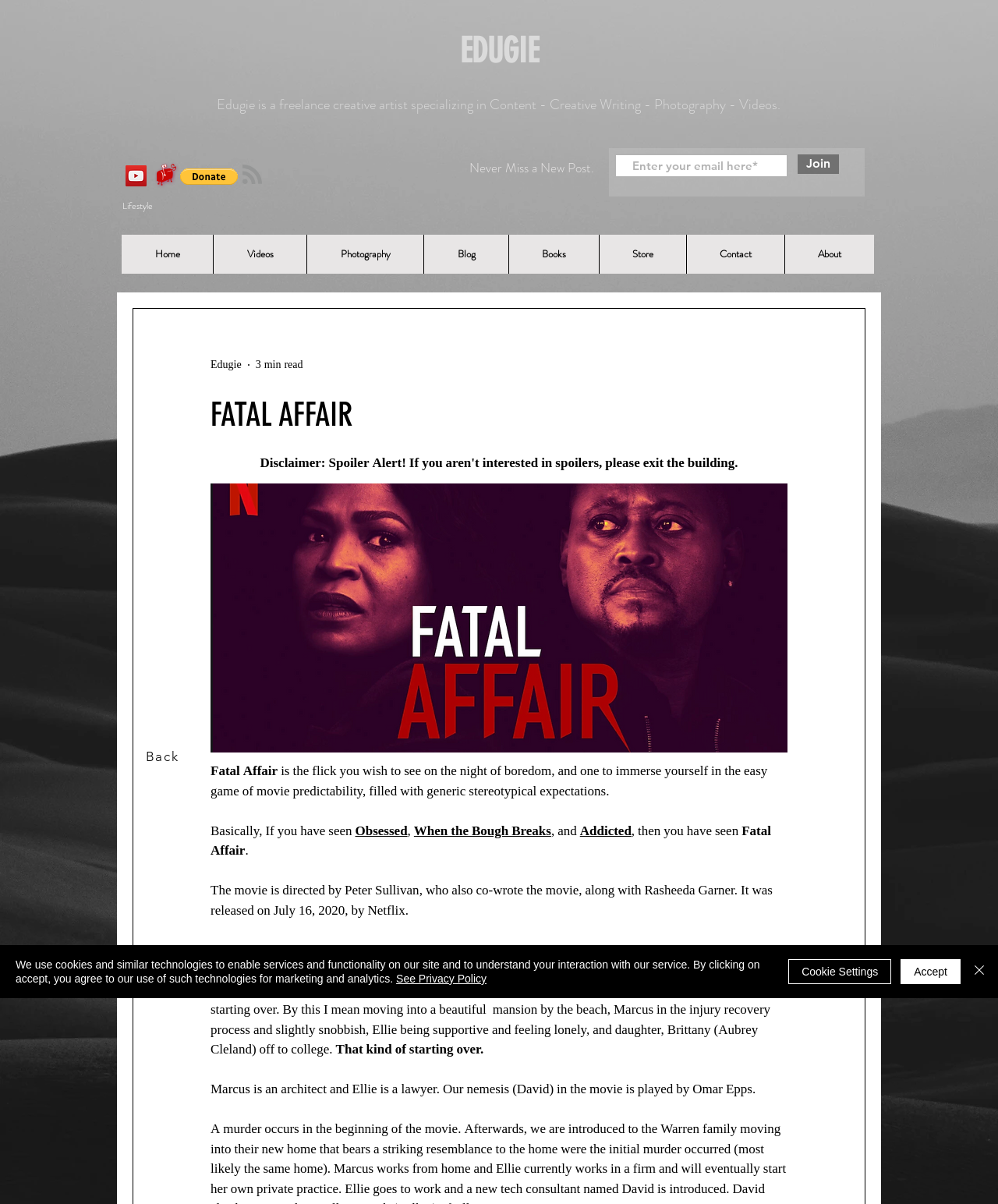What is the name of the movie being described?
Using the information from the image, provide a comprehensive answer to the question.

The name of the movie being described can be found in the heading element with the text 'FATAL AFFAIR' and also in the static text element with the text 'Fatal Affair is the flick you wish to see on the night of boredom, and one to immerse yourself in the easy game of movie predictability, filled with generic stereotypical expectations.'